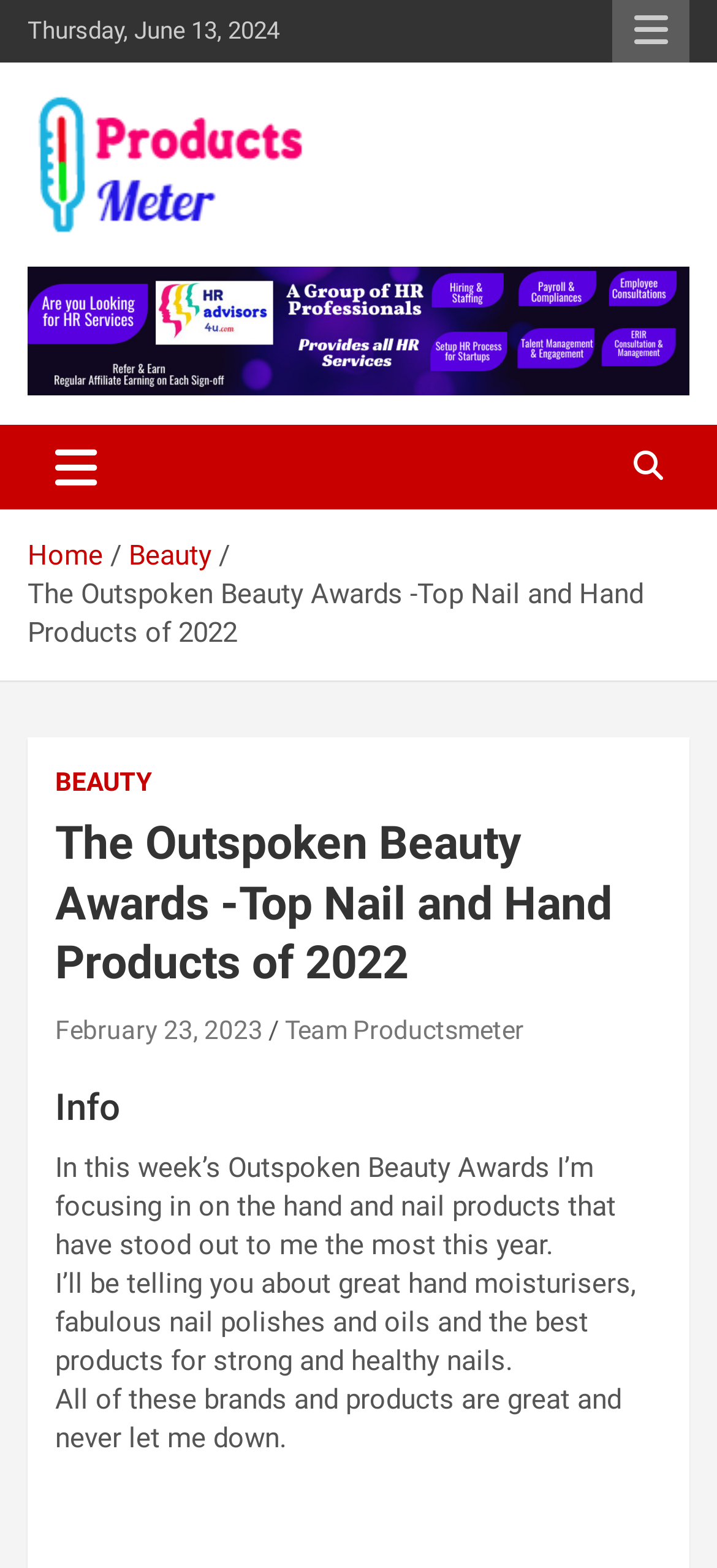Find the bounding box coordinates of the clickable region needed to perform the following instruction: "Go to the beauty category". The coordinates should be provided as four float numbers between 0 and 1, i.e., [left, top, right, bottom].

[0.179, 0.343, 0.295, 0.365]